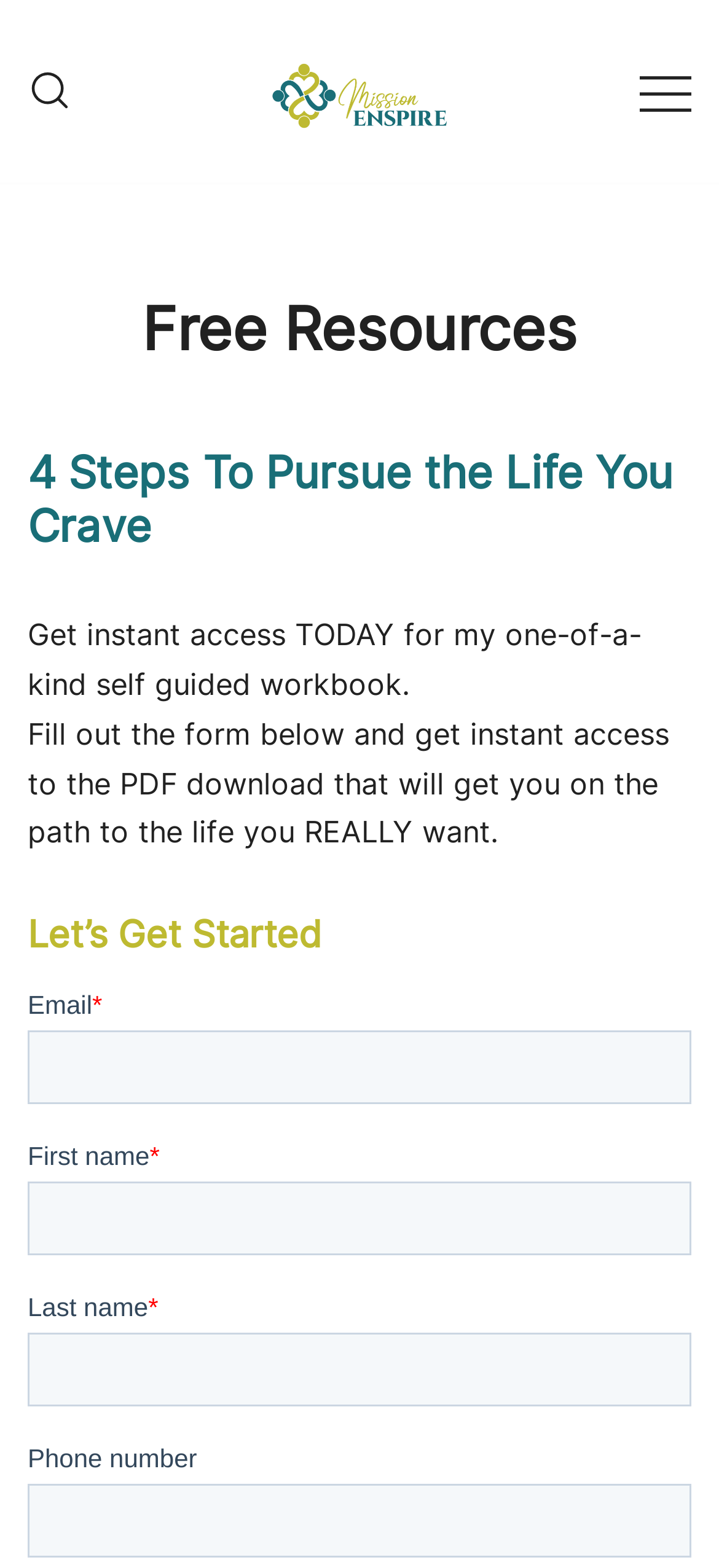Answer the following in one word or a short phrase: 
What is the author offering?

Self-guided workbook